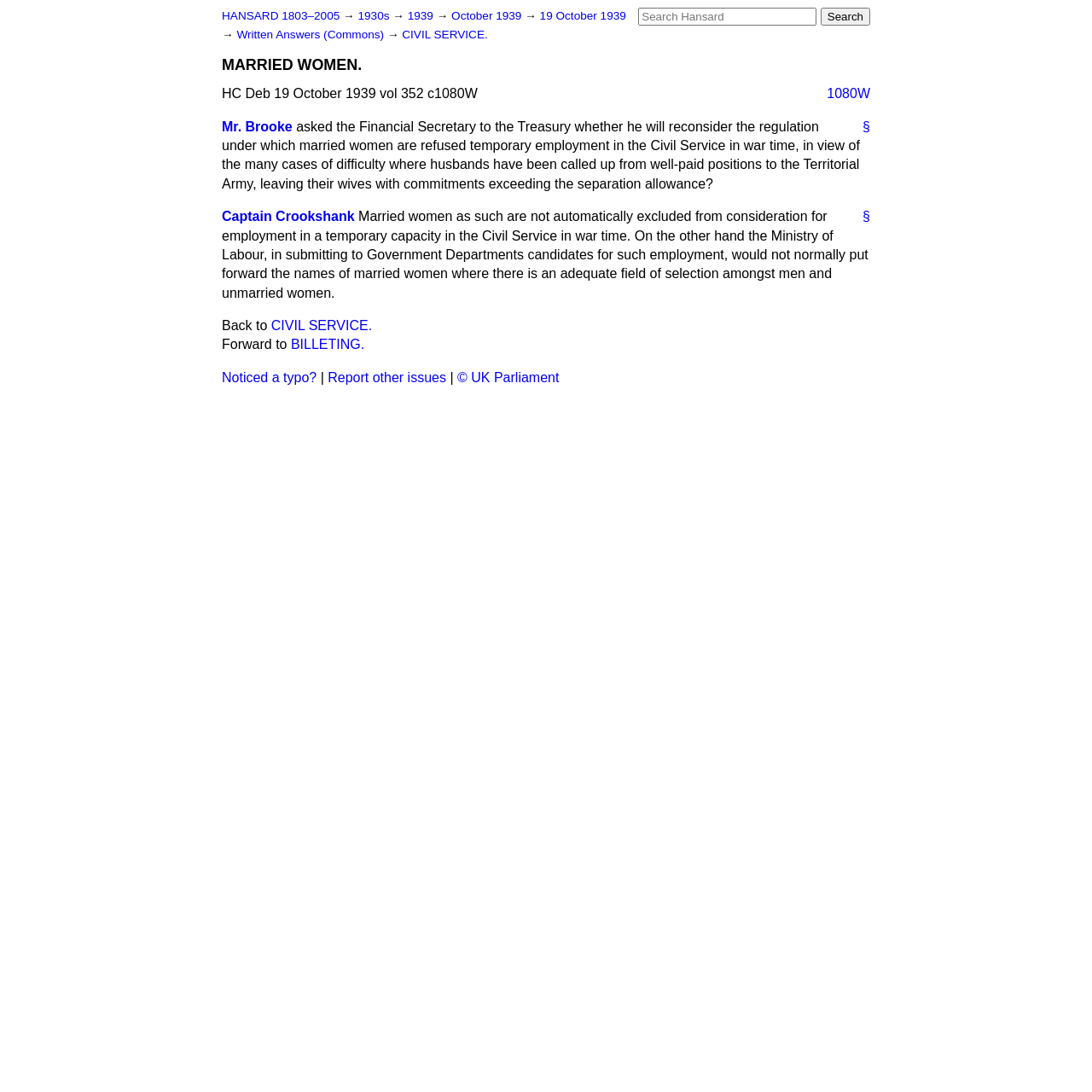What is the volume number of the debate?
Give a detailed explanation using the information visible in the image.

The volume number of the debate can be found in the text 'HC Deb 19 October 1939 vol 352 c1080W' which provides the details of the debate.